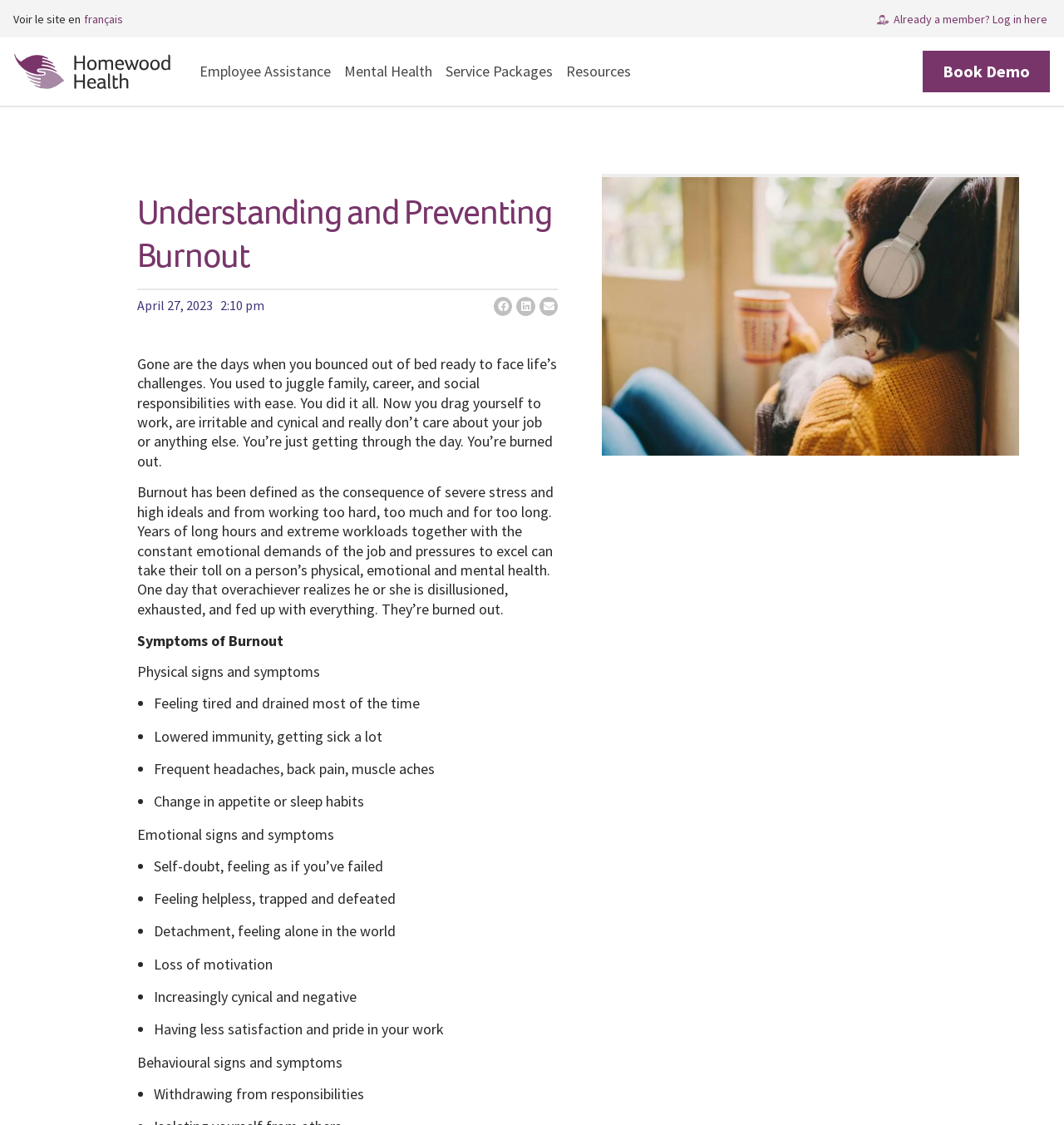Identify the bounding box coordinates for the region to click in order to carry out this instruction: "Click the 'Employee Assistance' button". Provide the coordinates using four float numbers between 0 and 1, formatted as [left, top, right, bottom].

[0.188, 0.047, 0.311, 0.081]